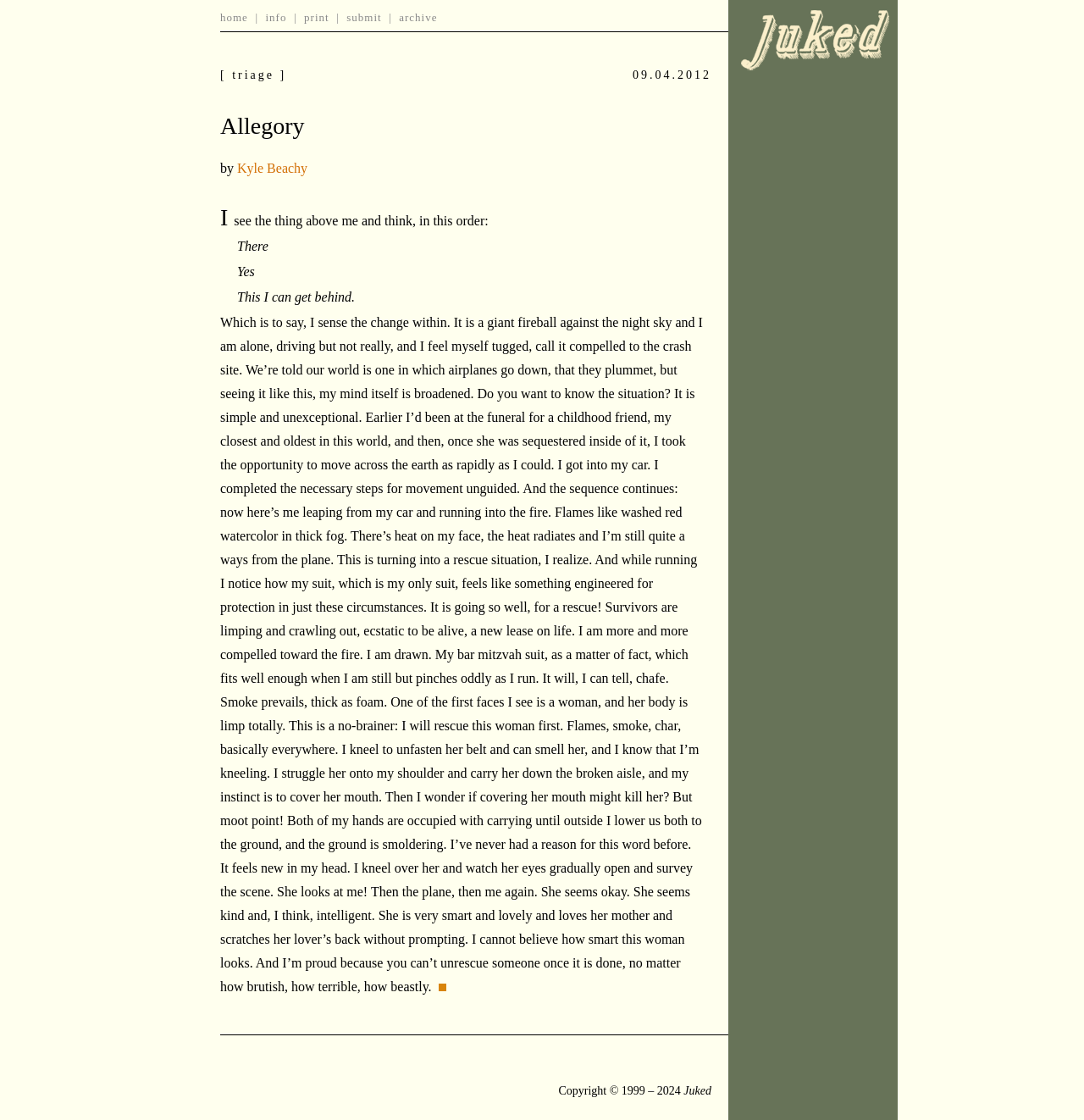Provide a one-word or brief phrase answer to the question:
What is the website's copyright information?

Copyright 1999 – 2024 Juked